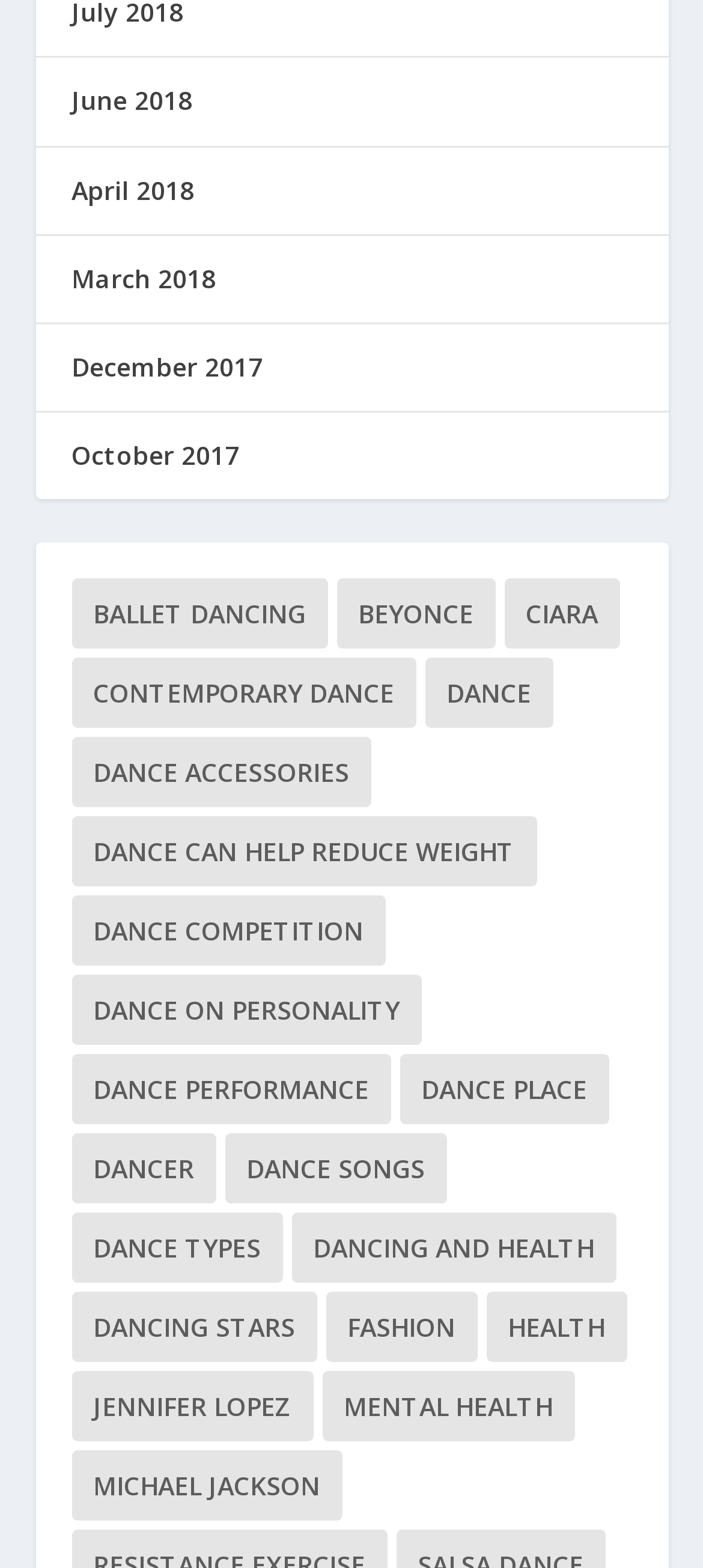Find the bounding box coordinates of the clickable area required to complete the following action: "Contact Us".

None